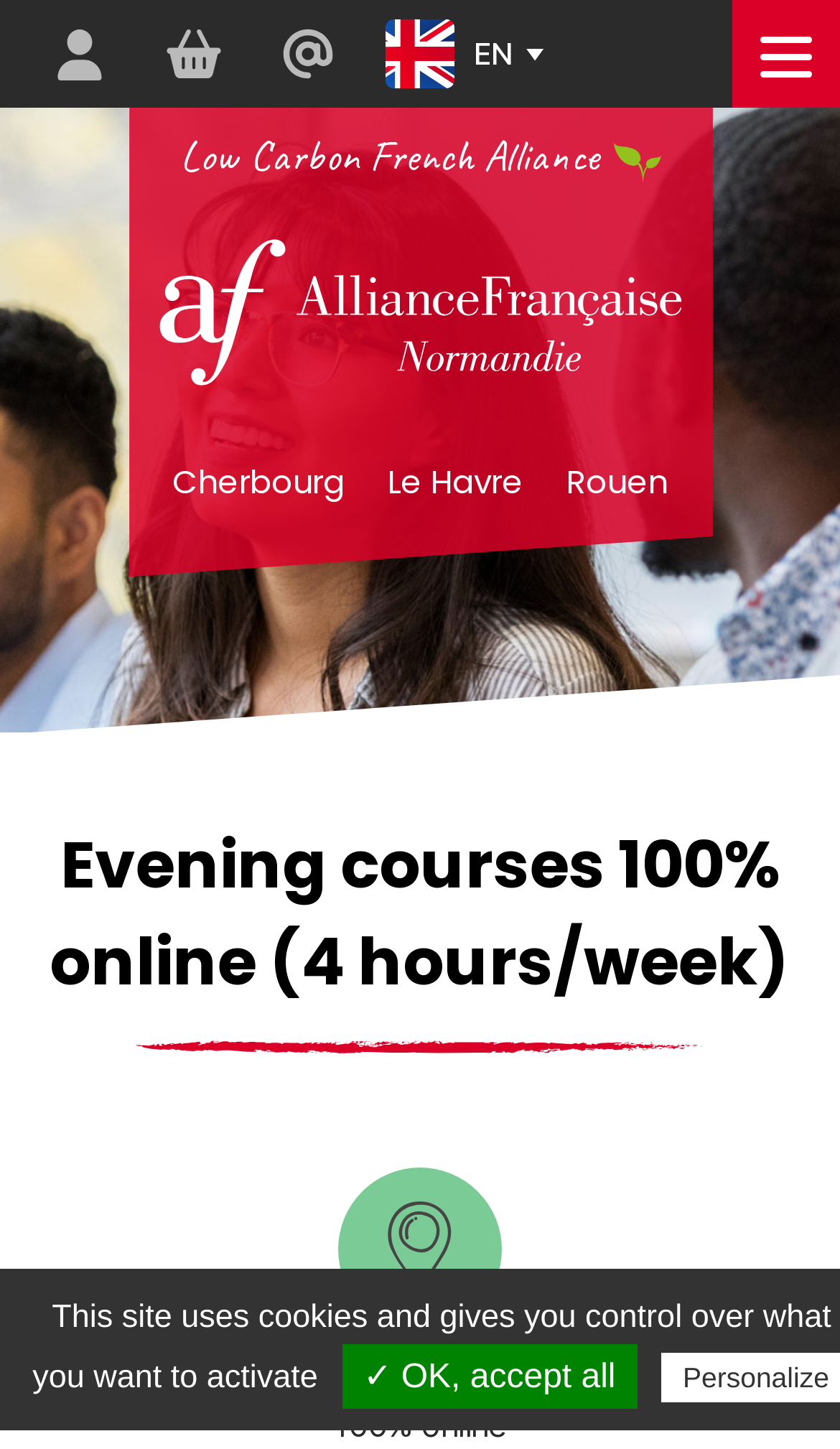Show me the bounding box coordinates of the clickable region to achieve the task as per the instruction: "Click the menu button".

[0.872, 0.0, 1.0, 0.074]